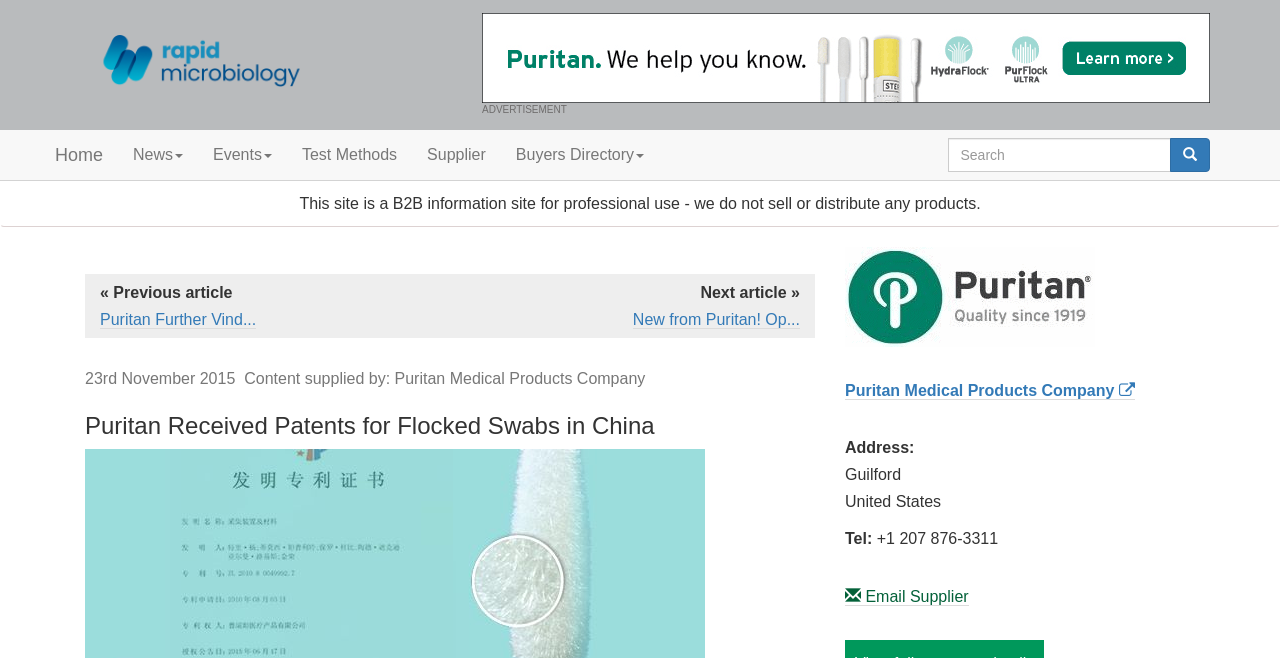Detail the webpage's structure and highlights in your description.

The webpage appears to be a news article or press release from Puritan Medical Products Company. At the top left, there is a link to "RMB" accompanied by an image, and to the right, there is a link to "Puritan Medical Products Company" with an image. Below these links, there is a static text "ADVERTISEMENT".

The top navigation menu consists of links to "Home", "News", "Events", "Test Methods", "Supplier", and "Buyers Directory", as well as a search bar with a textbox and a search button.

Below the navigation menu, there is an alert message that spans the entire width of the page, followed by a static text that provides a disclaimer about the site being for professional use only.

The main content of the page is an article with the title "Puritan Received Patents for Flocked Swabs in China". The article is accompanied by links to previous and next articles, as well as a static text that provides the date and content supplier information.

To the right of the article, there is a section with the company's logo, address, and contact information, including a link to email the supplier. There is also a link to the company's website with an external link icon.

Overall, the webpage appears to be a professional news article or press release with a clear layout and easy-to-navigate menu.